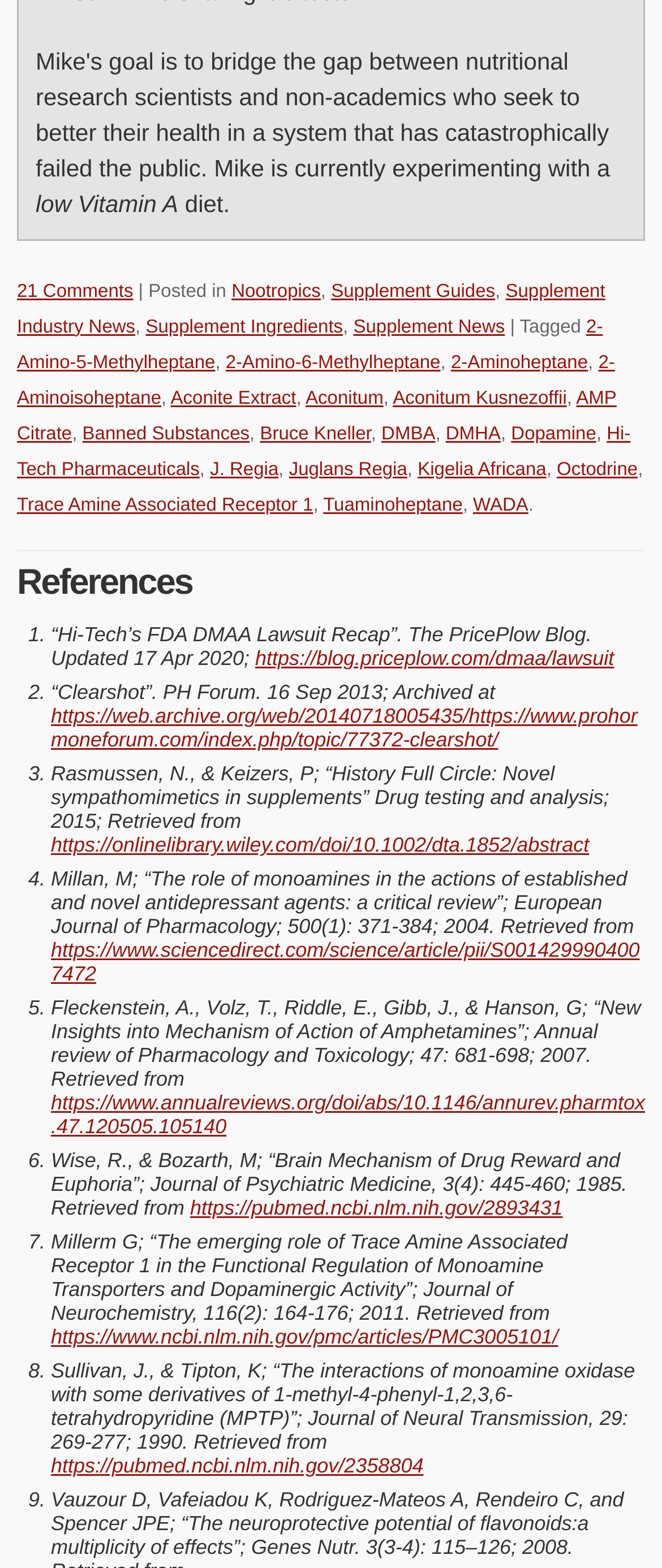Please provide the bounding box coordinates in the format (top-left x, top-left y, bottom-right x, bottom-right y). Remember, all values are floating point numbers between 0 and 1. What is the bounding box coordinate of the region described as: Aconitum

[0.462, 0.247, 0.579, 0.26]